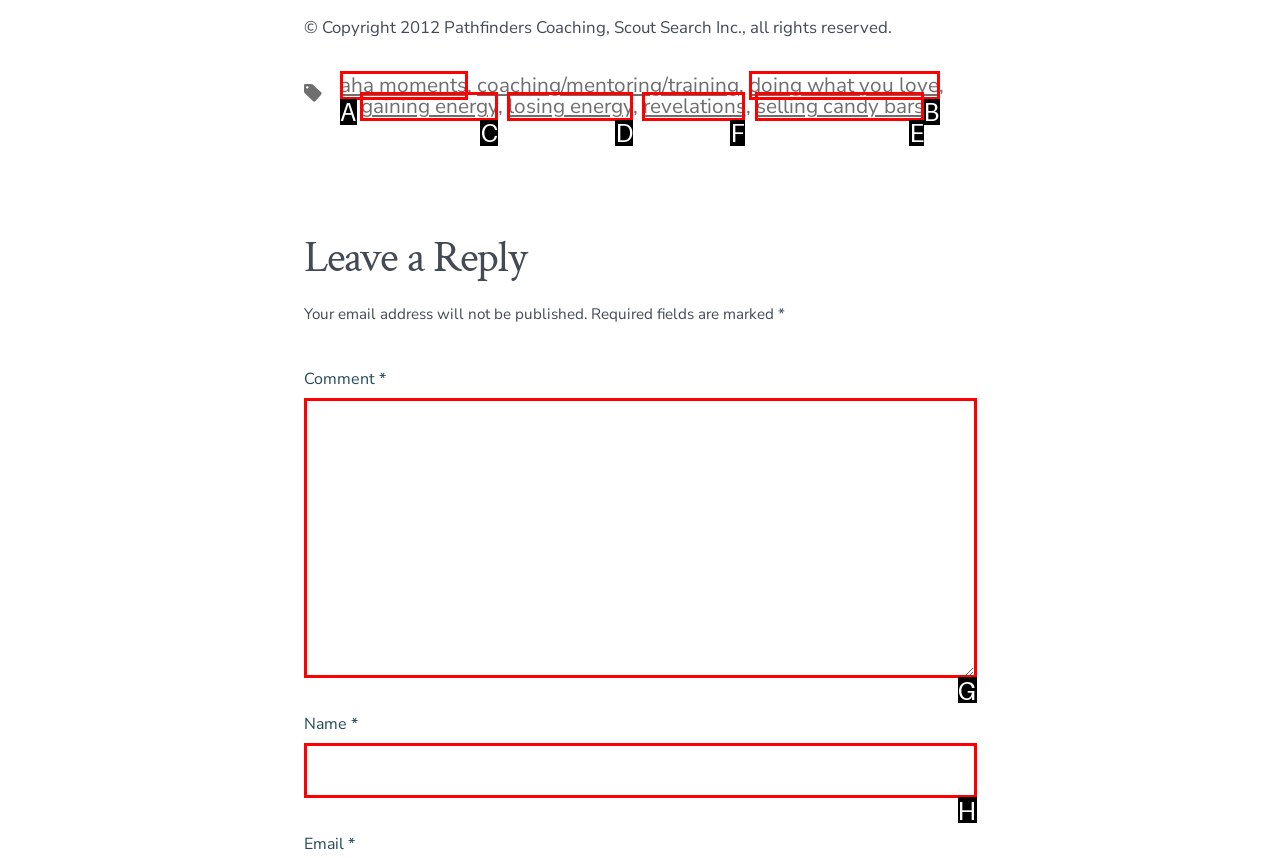Determine which HTML element to click to execute the following task: Click on the 'revelations' link Answer with the letter of the selected option.

F